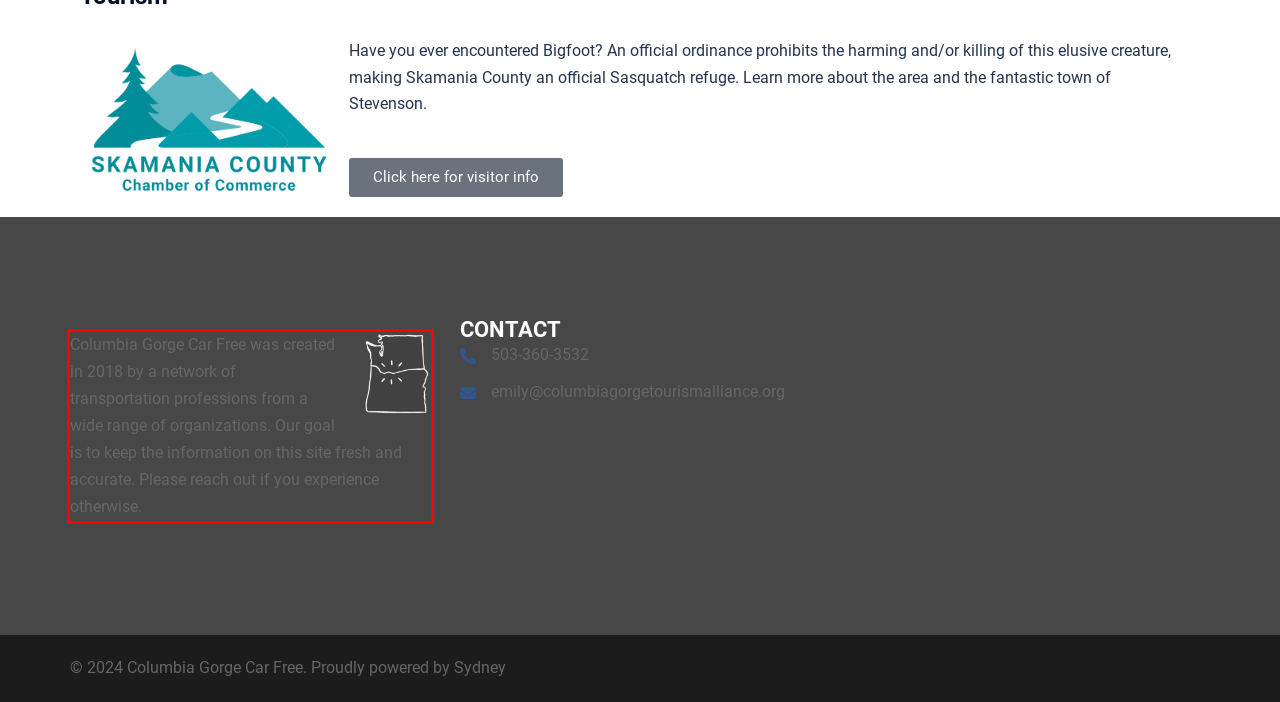Examine the webpage screenshot, find the red bounding box, and extract the text content within this marked area.

Columbia Gorge Car Free was created in 2018 by a network of transportation professions from a wide range of organizations. Our goal is to keep the information on this site fresh and accurate. Please reach out if you experience otherwise.